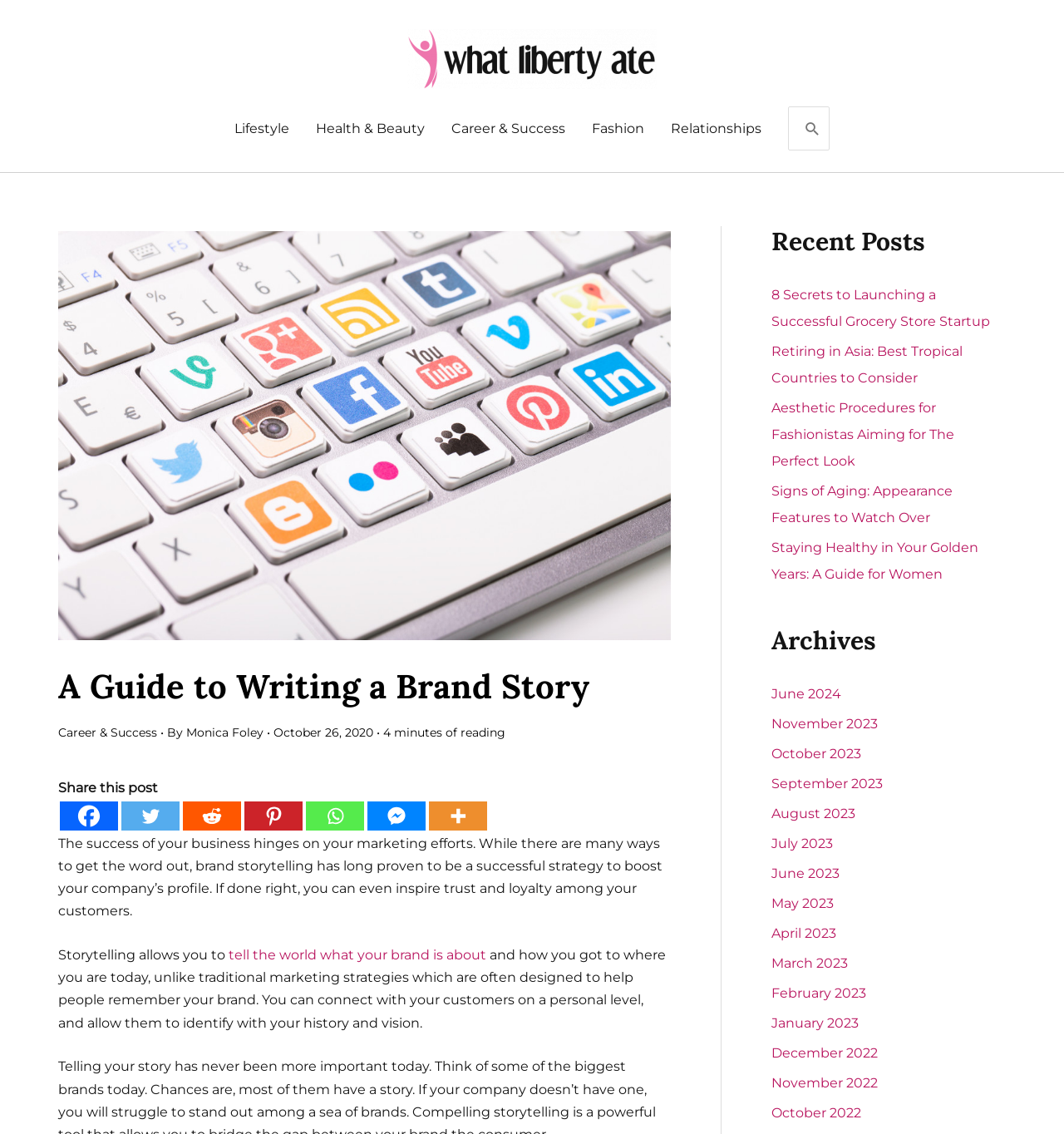How many recent posts are listed?
Based on the image, provide a one-word or brief-phrase response.

6